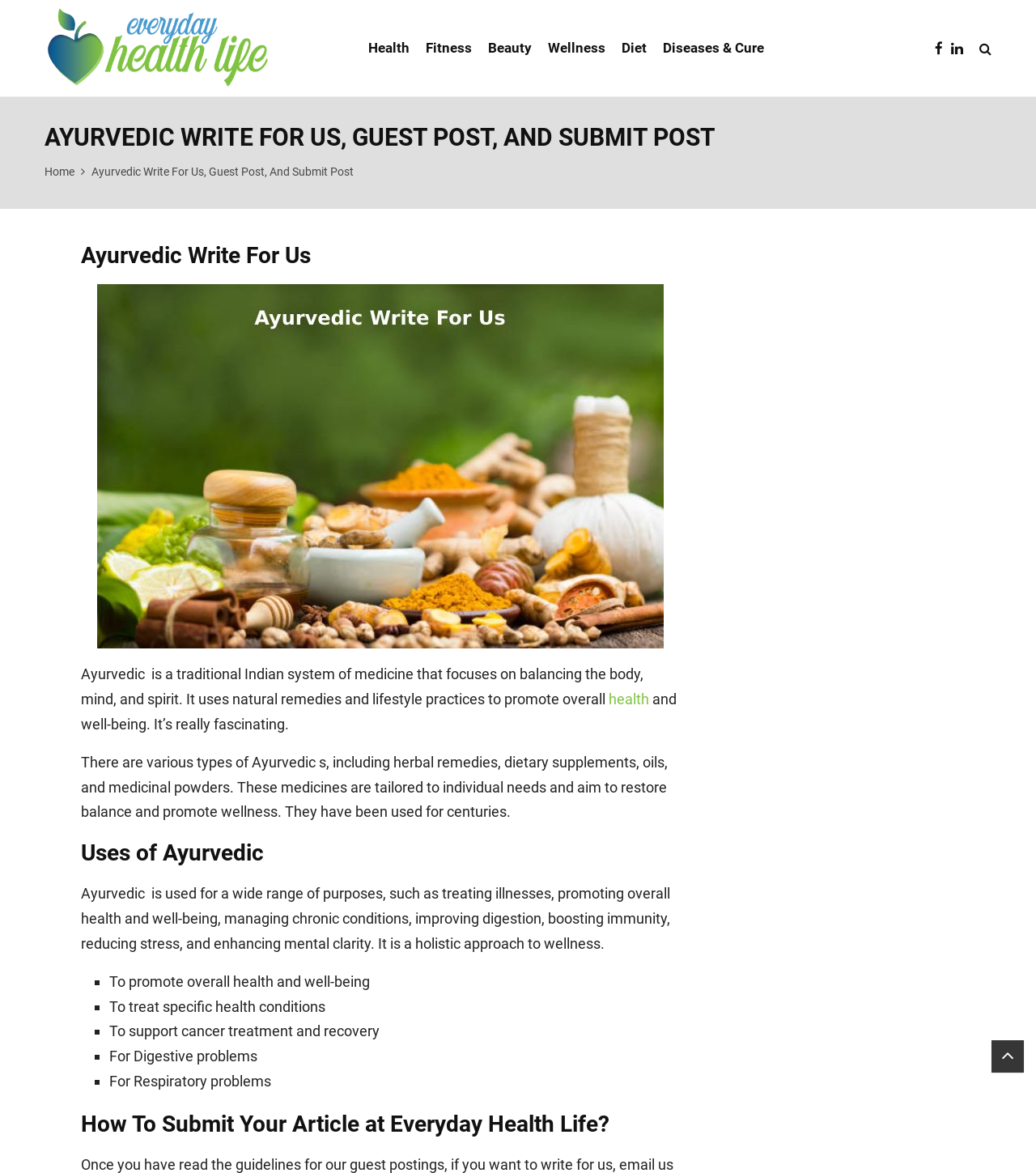Using the information in the image, could you please answer the following question in detail:
What is the logo of the webpage?

The logo of the webpage is the 'Everyday Health Life logo', which is an image located at the top left corner of the page. It is also a link that likely leads to the homepage of the website.